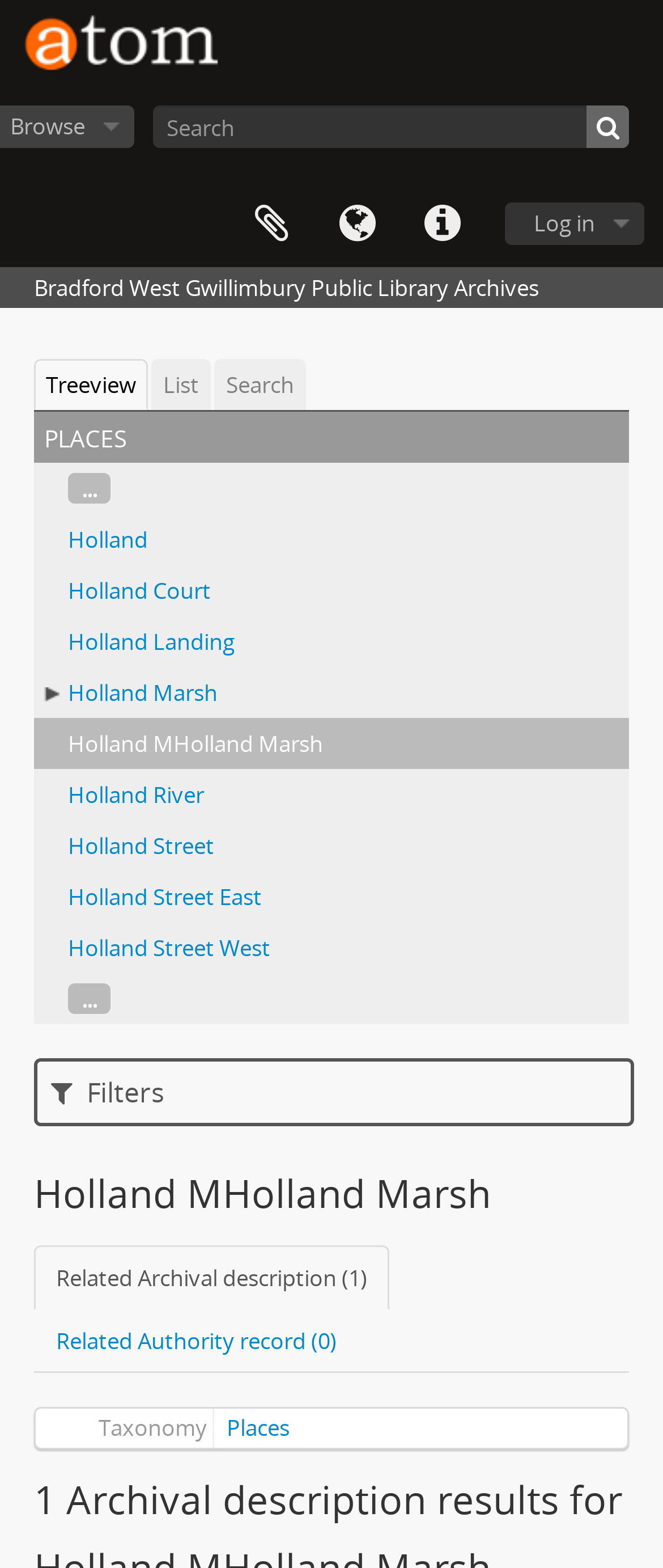How many links are there under 'places'?
Please analyze the image and answer the question with as much detail as possible.

Under the 'places' section, there are 7 links: 'Holland', 'Holland Court', 'Holland Landing', 'Holland Marsh', 'Holland River', 'Holland Street', and 'Holland Street East'.